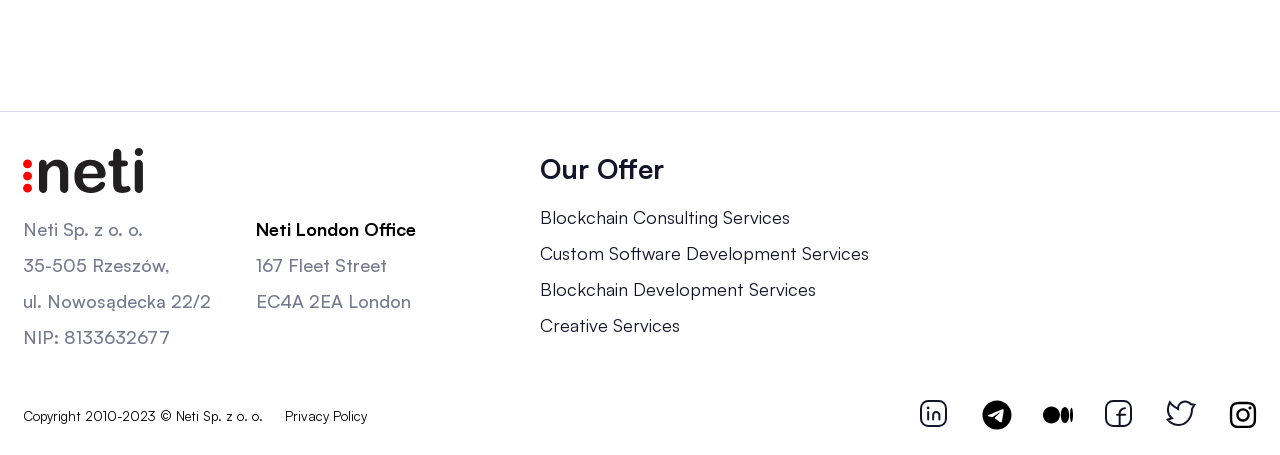Identify and provide the bounding box for the element described by: "Blockchain Consulting Services".

[0.421, 0.452, 0.617, 0.5]